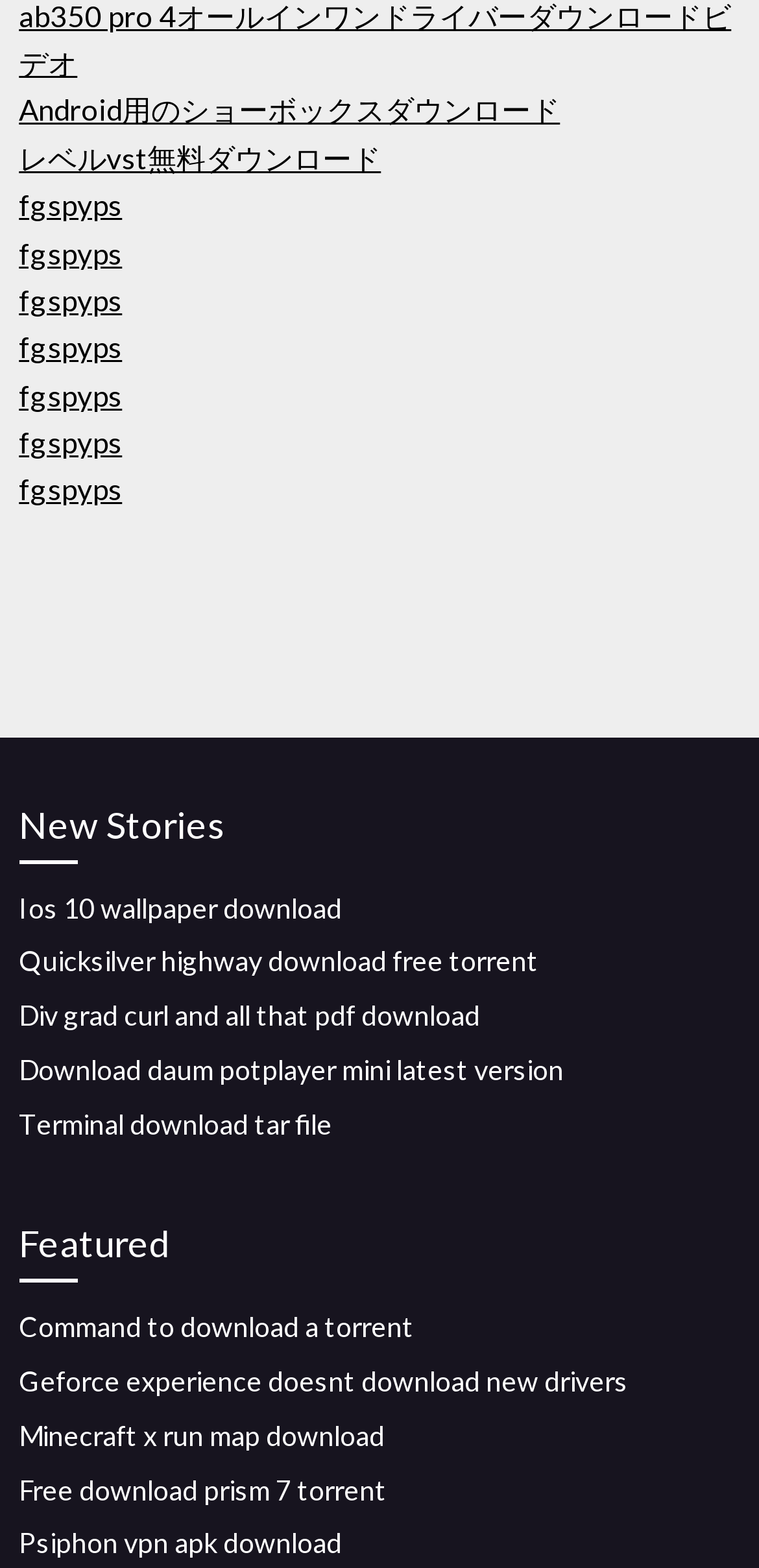How many headings are on the page?
Look at the image and answer the question with a single word or phrase.

2